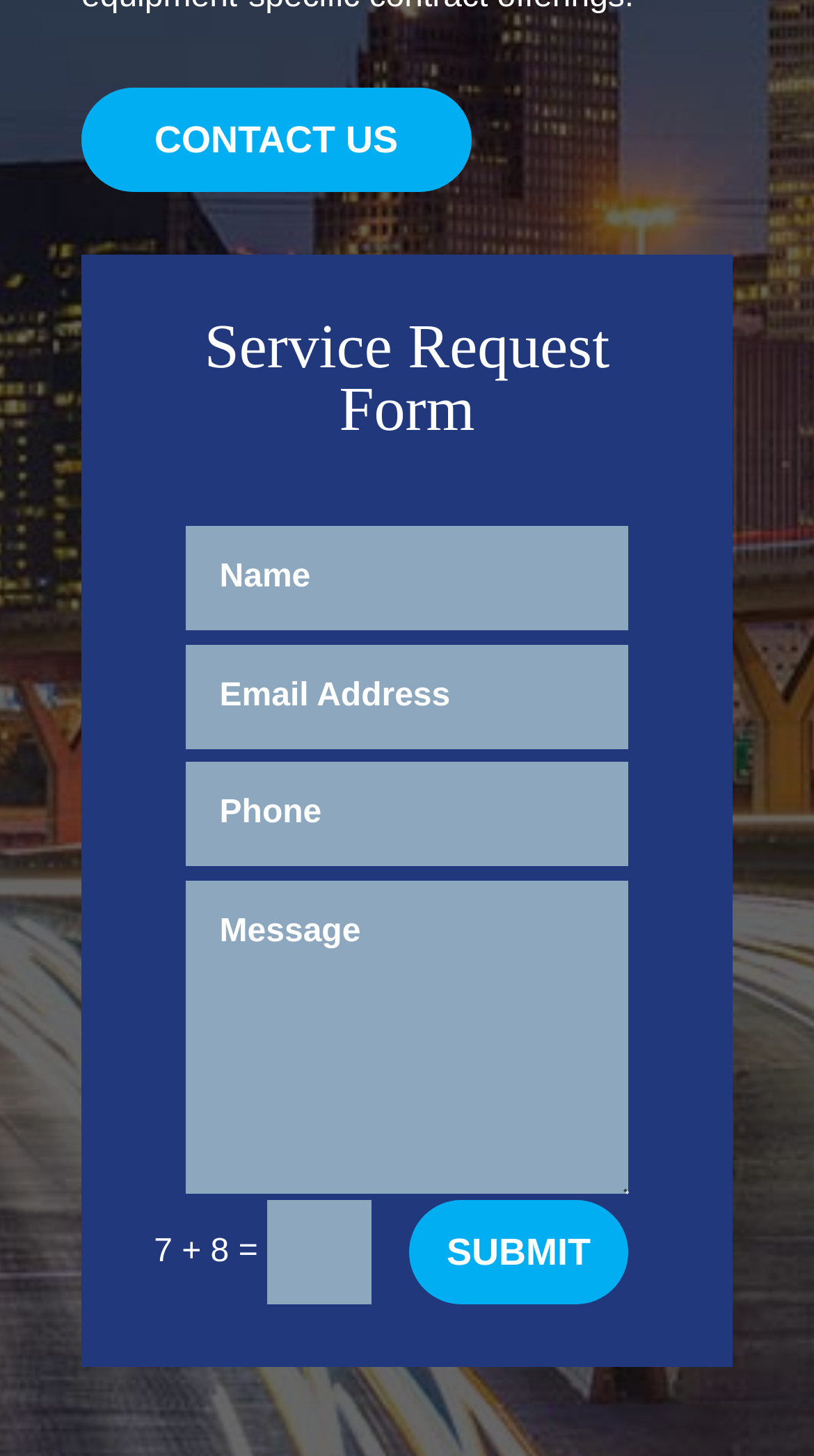Respond with a single word or phrase for the following question: 
What is the function of the button at the bottom?

Submit